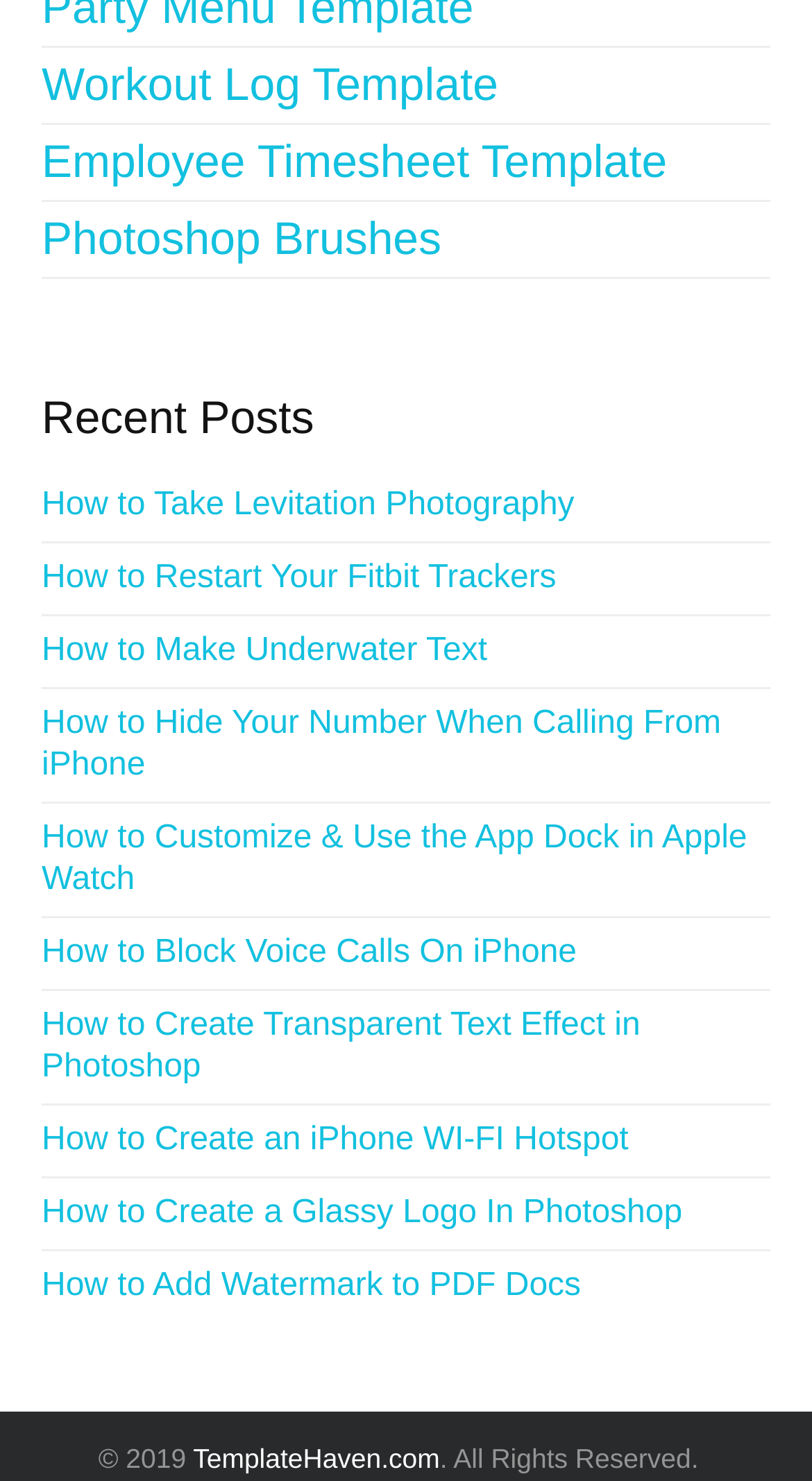How many Photoshop-related links are on the webpage?
Using the information from the image, answer the question thoroughly.

I counted the number of links related to Photoshop on the webpage and found three: 'Photoshop Brushes', 'How to Create Transparent Text Effect in Photoshop', and 'How to Create a Glassy Logo In Photoshop'.